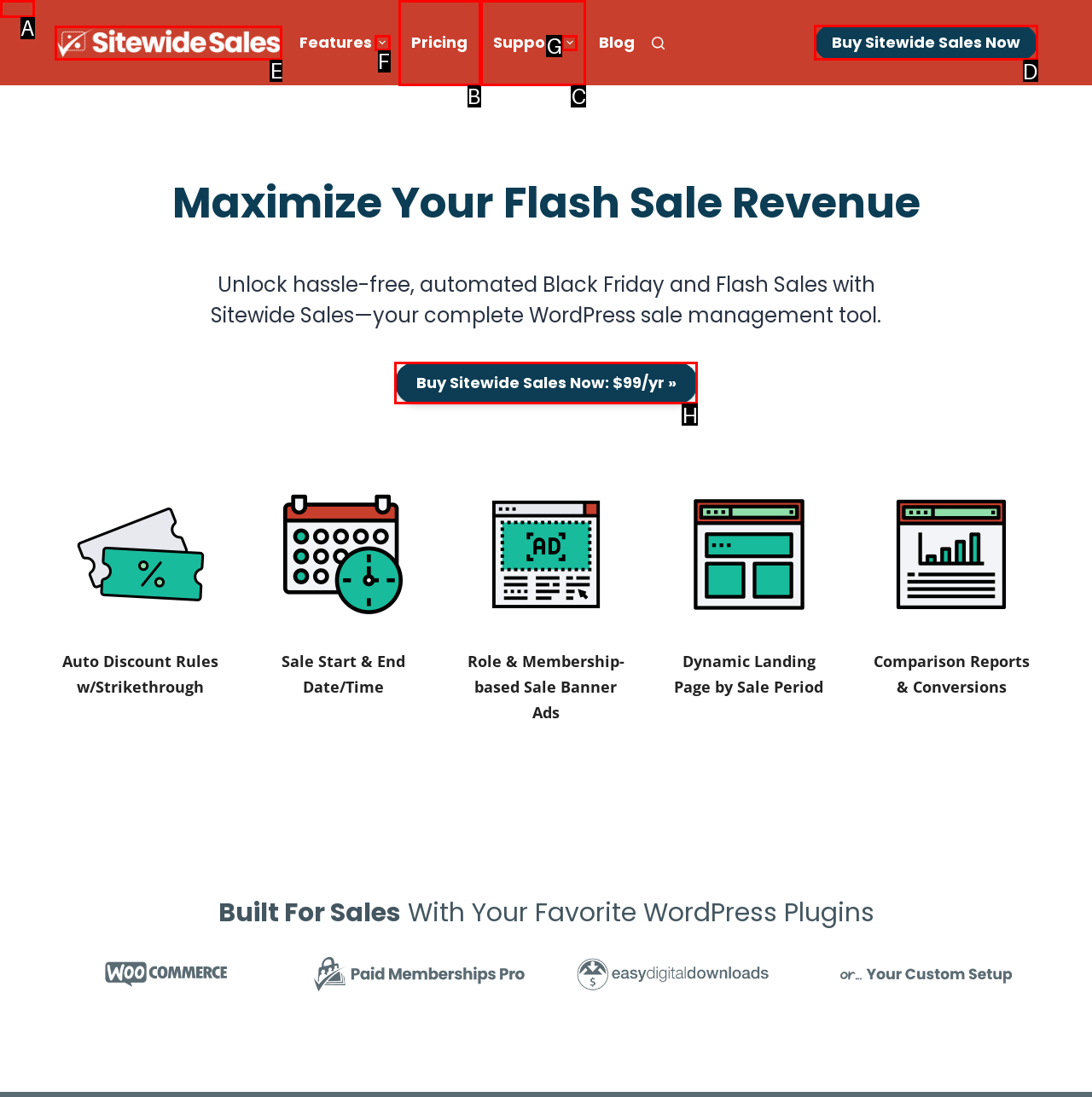Identify the letter of the option that should be selected to accomplish the following task: Click the 'Buy Sitewide Sales Now' button. Provide the letter directly.

D